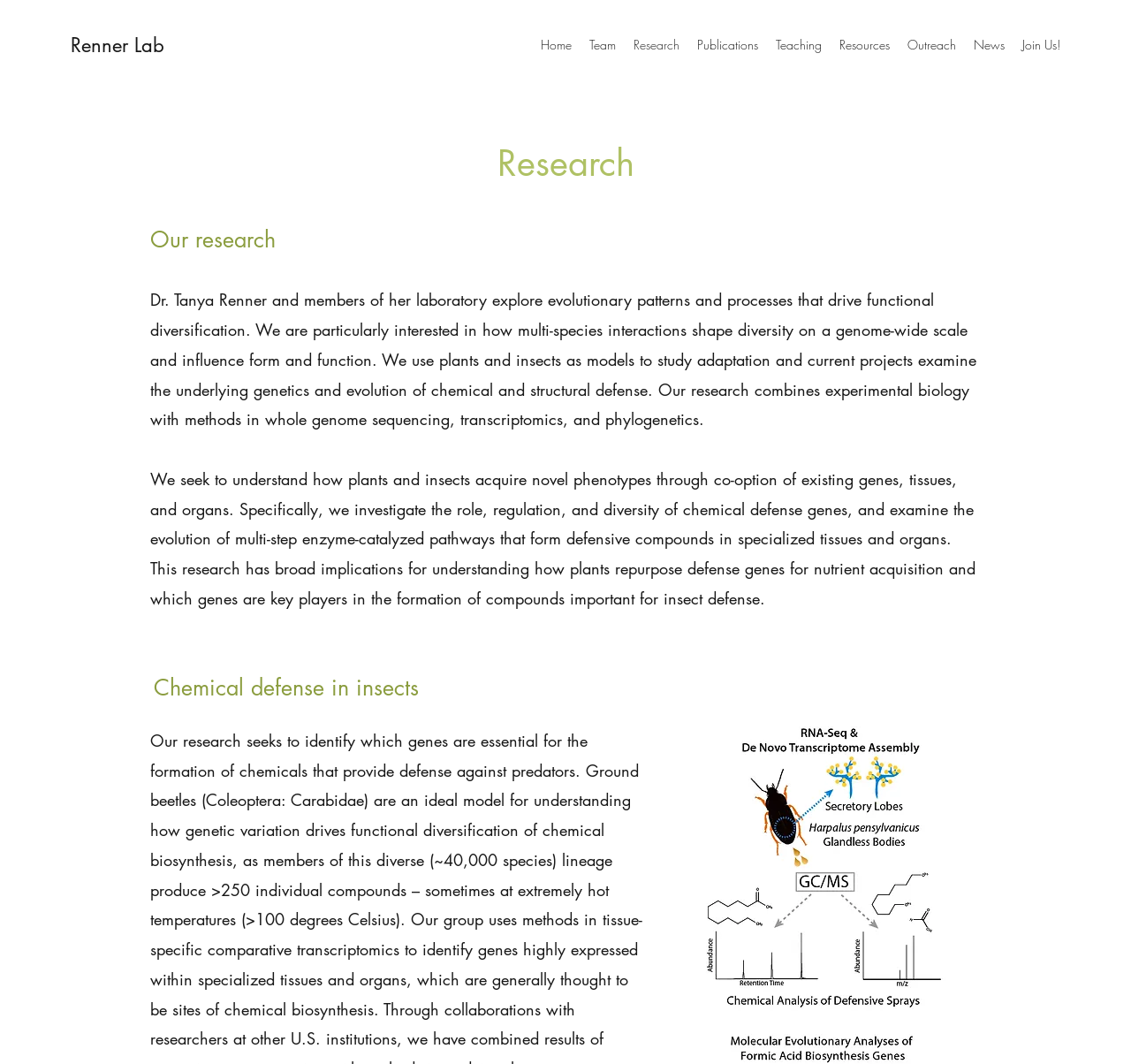What is the subject of the research project mentioned in the second paragraph?
Provide a short answer using one word or a brief phrase based on the image.

Chemical defense in insects